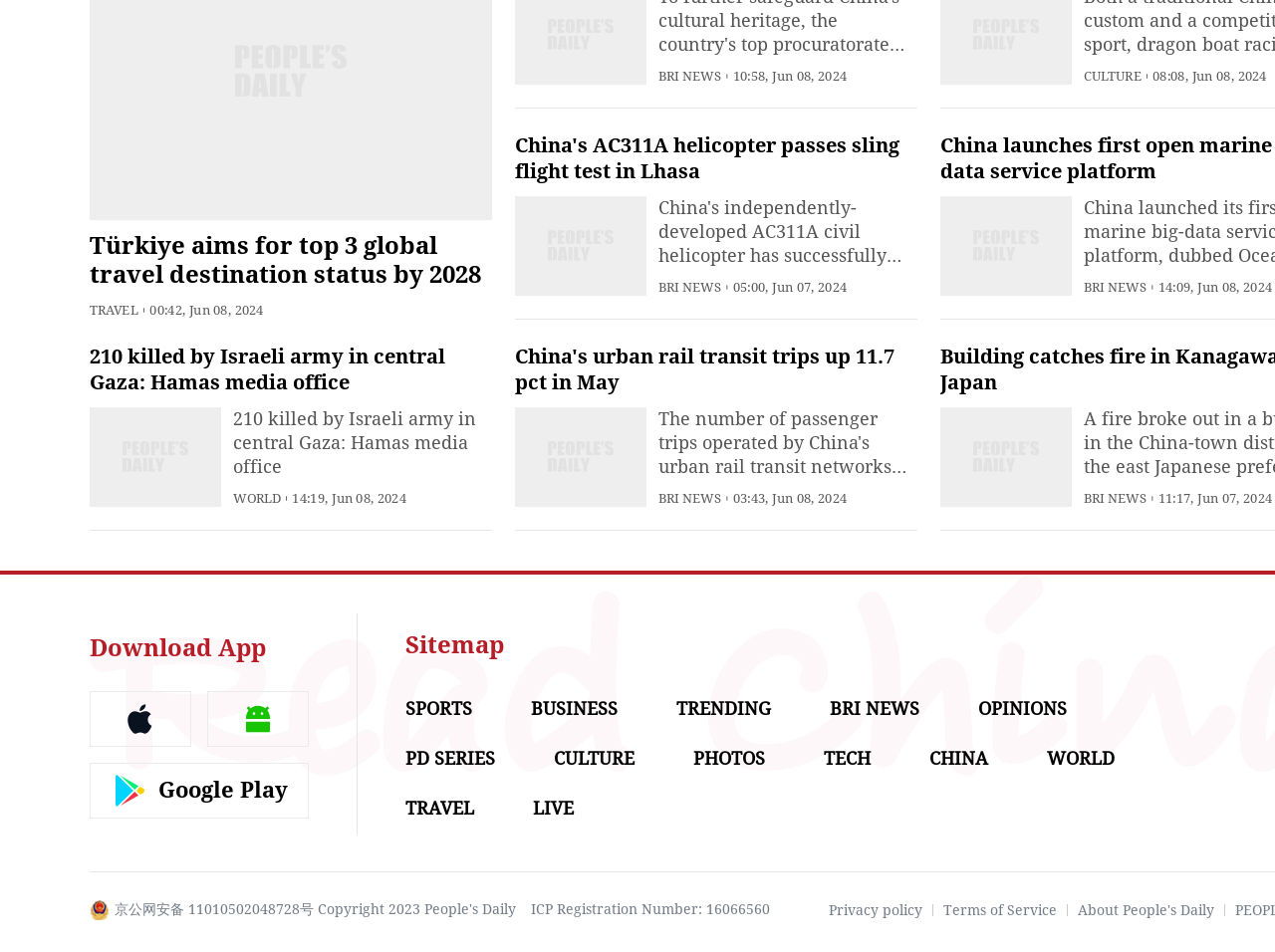Could you determine the bounding box coordinates of the clickable element to complete the instruction: "Download the app"? Provide the coordinates as four float numbers between 0 and 1, i.e., [left, top, right, bottom].

[0.07, 0.666, 0.209, 0.695]